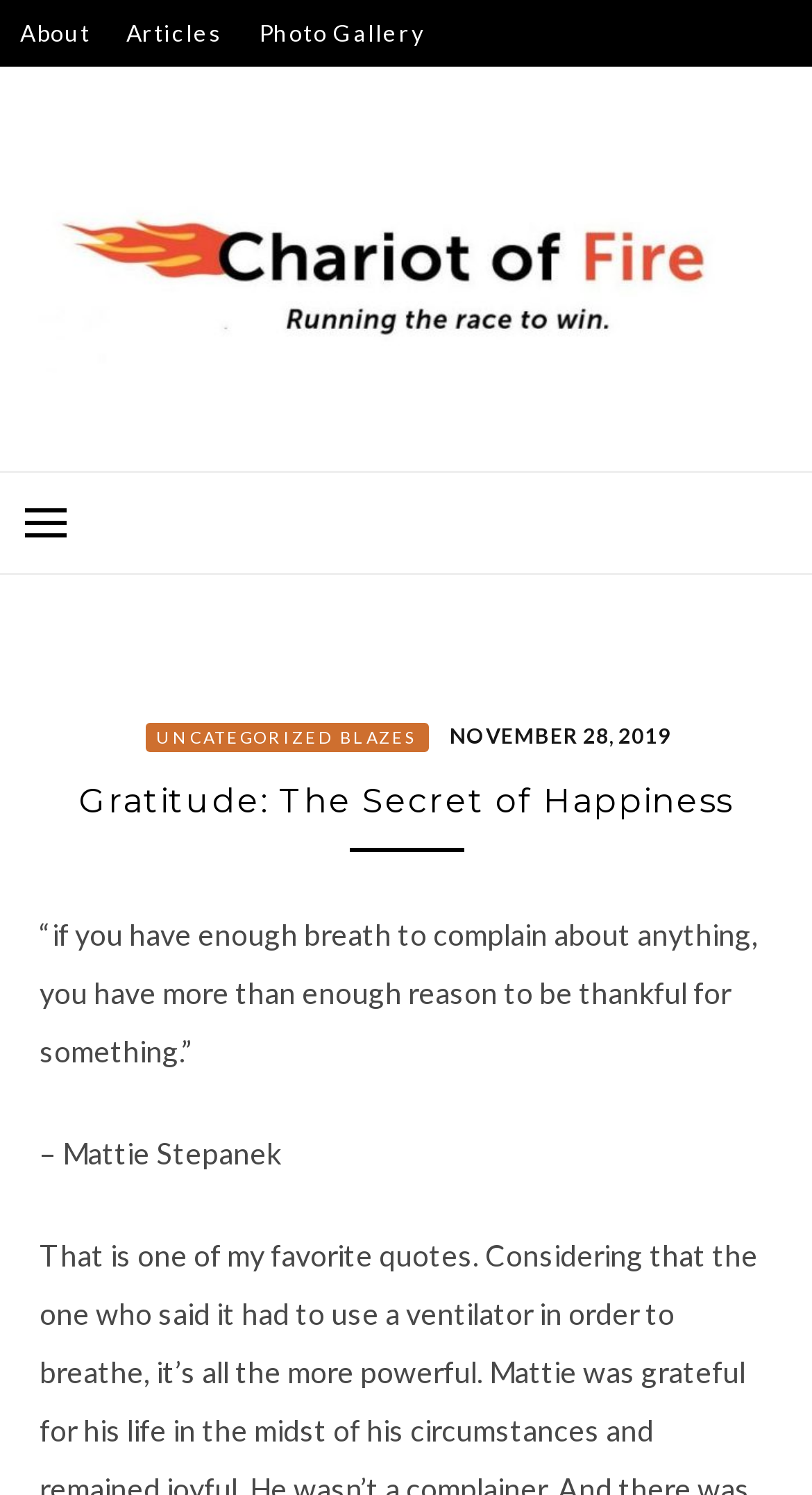Describe all the significant parts and information present on the webpage.

The webpage is about Gratitude: The Secret of Happiness, with a focus on Chariot of Fire. At the top, there are three links: "About", "Articles", and "Photo Gallery", aligned horizontally. Below these links, there is a prominent link "Chariot of Fire" that spans almost the entire width of the page, accompanied by an image with the same name. 

A large heading "CHARIOT OF FIRE" is placed below the link, followed by a smaller link with the same text. To the right of the heading, there is a static text "THOUGHTS ABOUT STUFF." 

On the left side of the page, there is a button that controls the primary menu. When expanded, the menu displays a header with several links, including "UNCATEGORIZED BLAZES" and "NOVEMBER 28, 2019", which has a time element associated with it. Below the header, there is a heading "Gratitude: The Secret of Happiness" and two static texts, one with a quote about gratitude and another with the author's name, Mattie Stepanek.